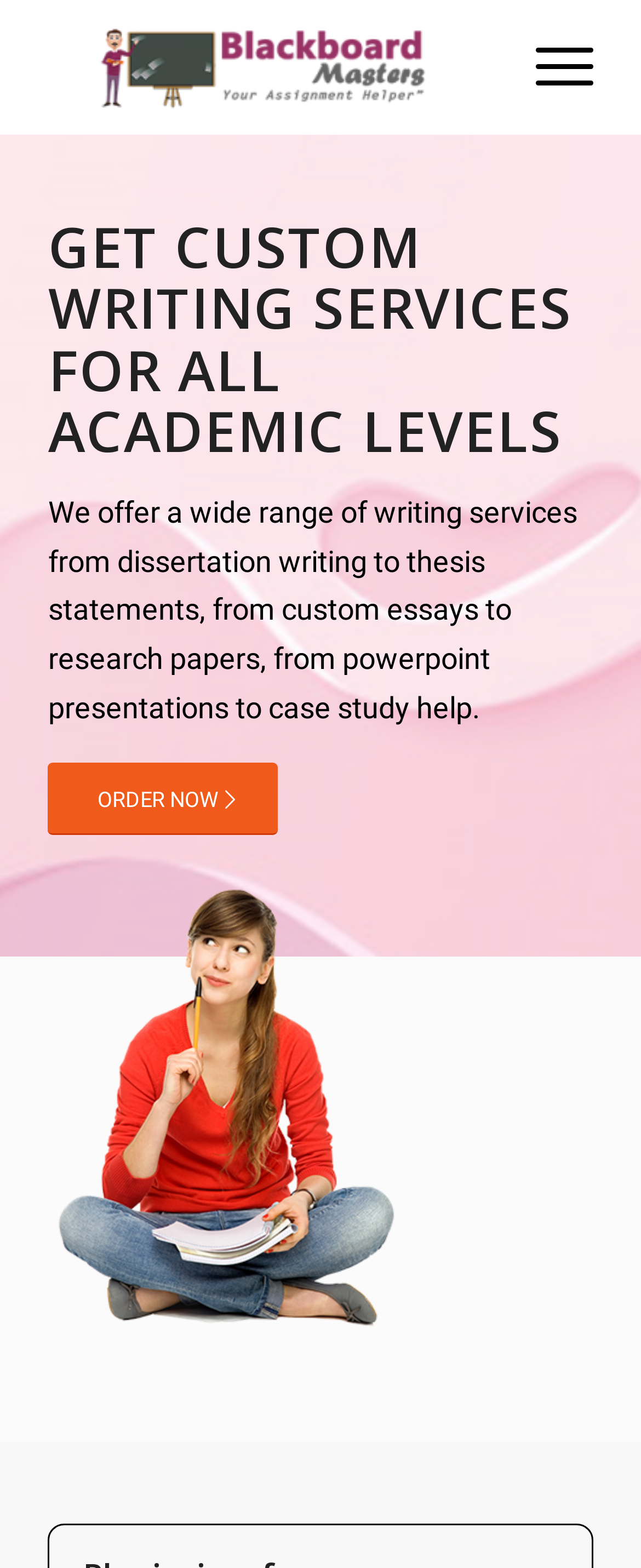What is the name of the website? Based on the image, give a response in one word or a short phrase.

Blackboard Masters